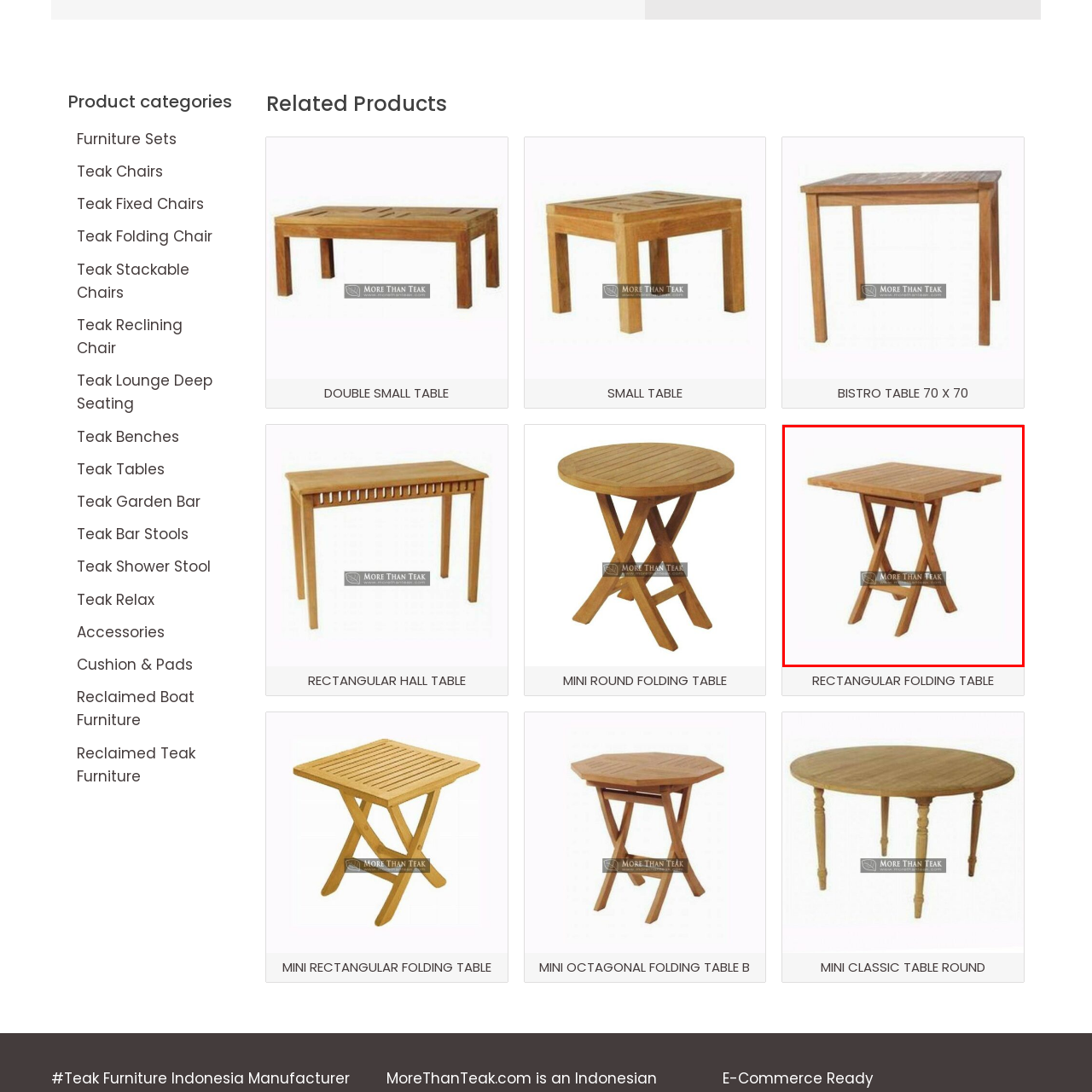Analyze the image highlighted by the red bounding box and give a one-word or phrase answer to the query: What is the shape of the table?

rectangular